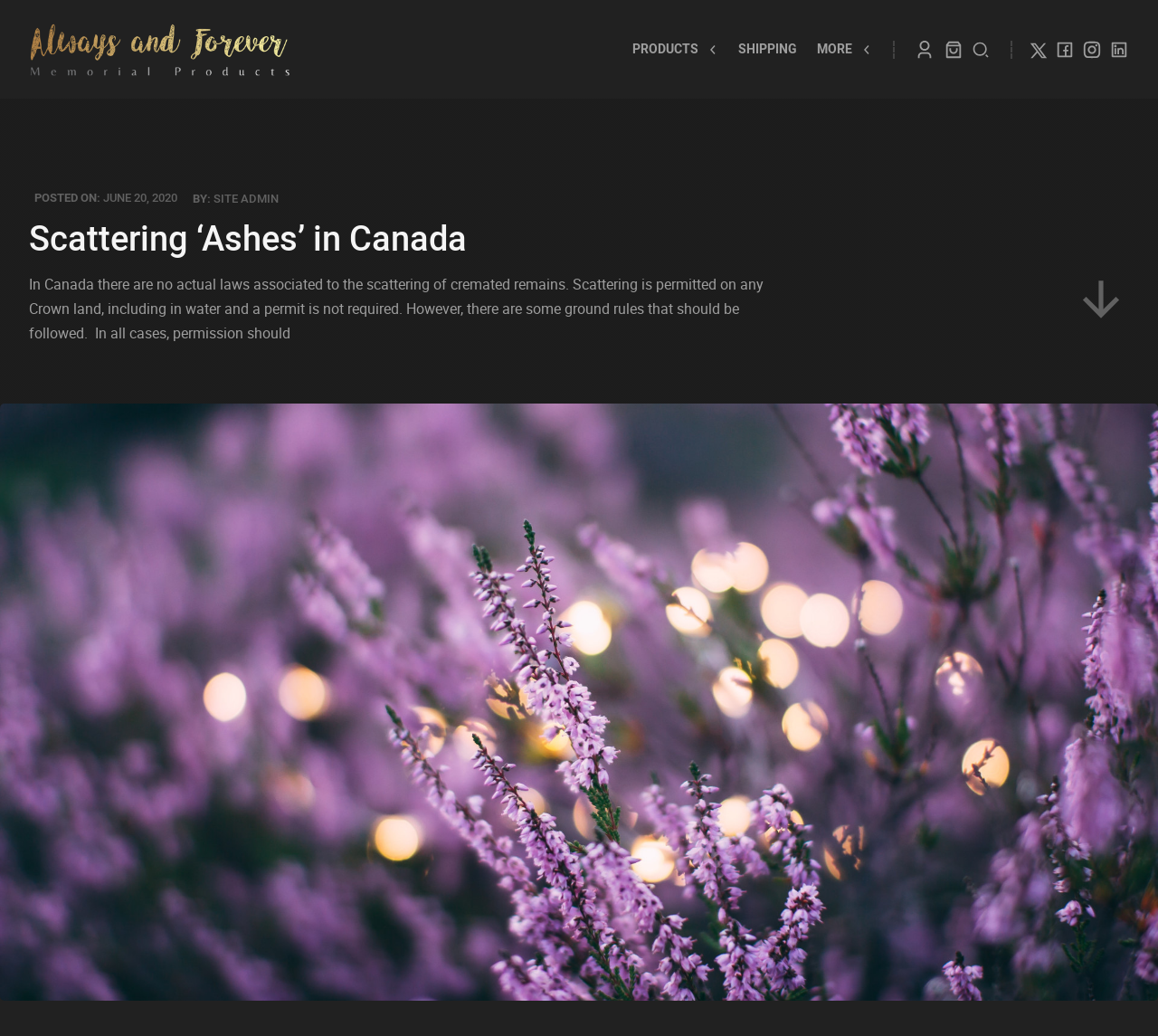Based on the visual content of the image, answer the question thoroughly: What is the topic of this webpage?

Based on the webpage content, specifically the heading 'Scattering ‘Ashes’ in Canada' and the text 'In Canada there are no actual laws associated to the scattering of cremated remains.', it is clear that the topic of this webpage is scattering ashes in Canada.